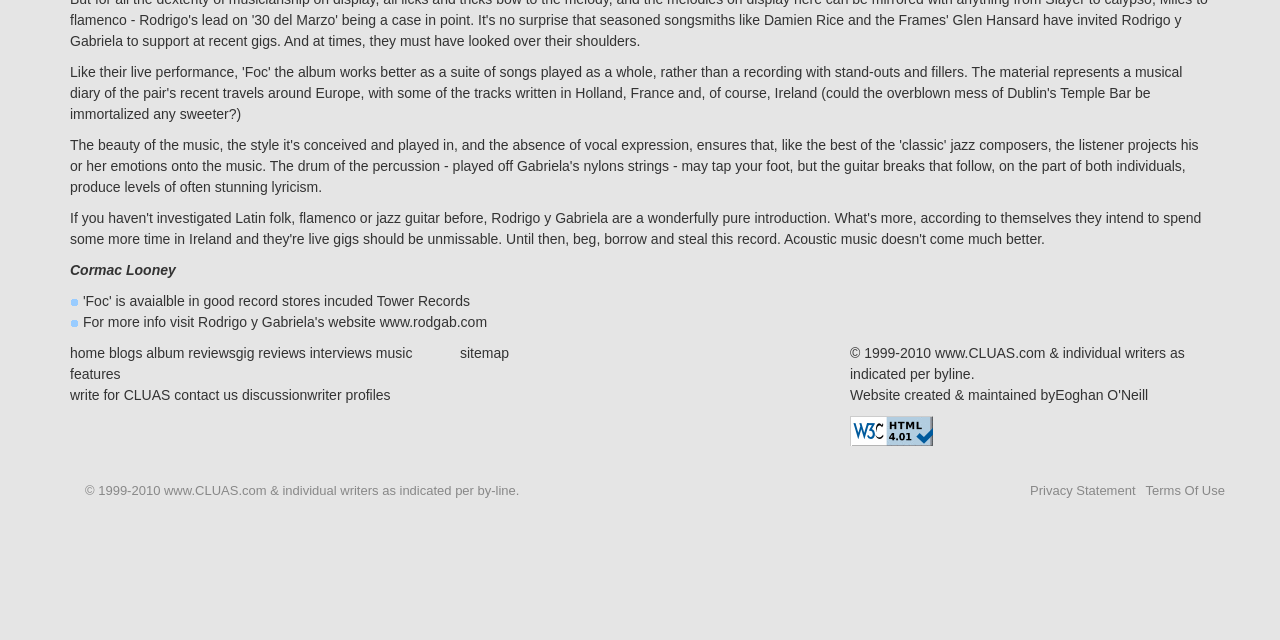Identify and provide the bounding box for the element described by: "home".

[0.055, 0.539, 0.082, 0.564]